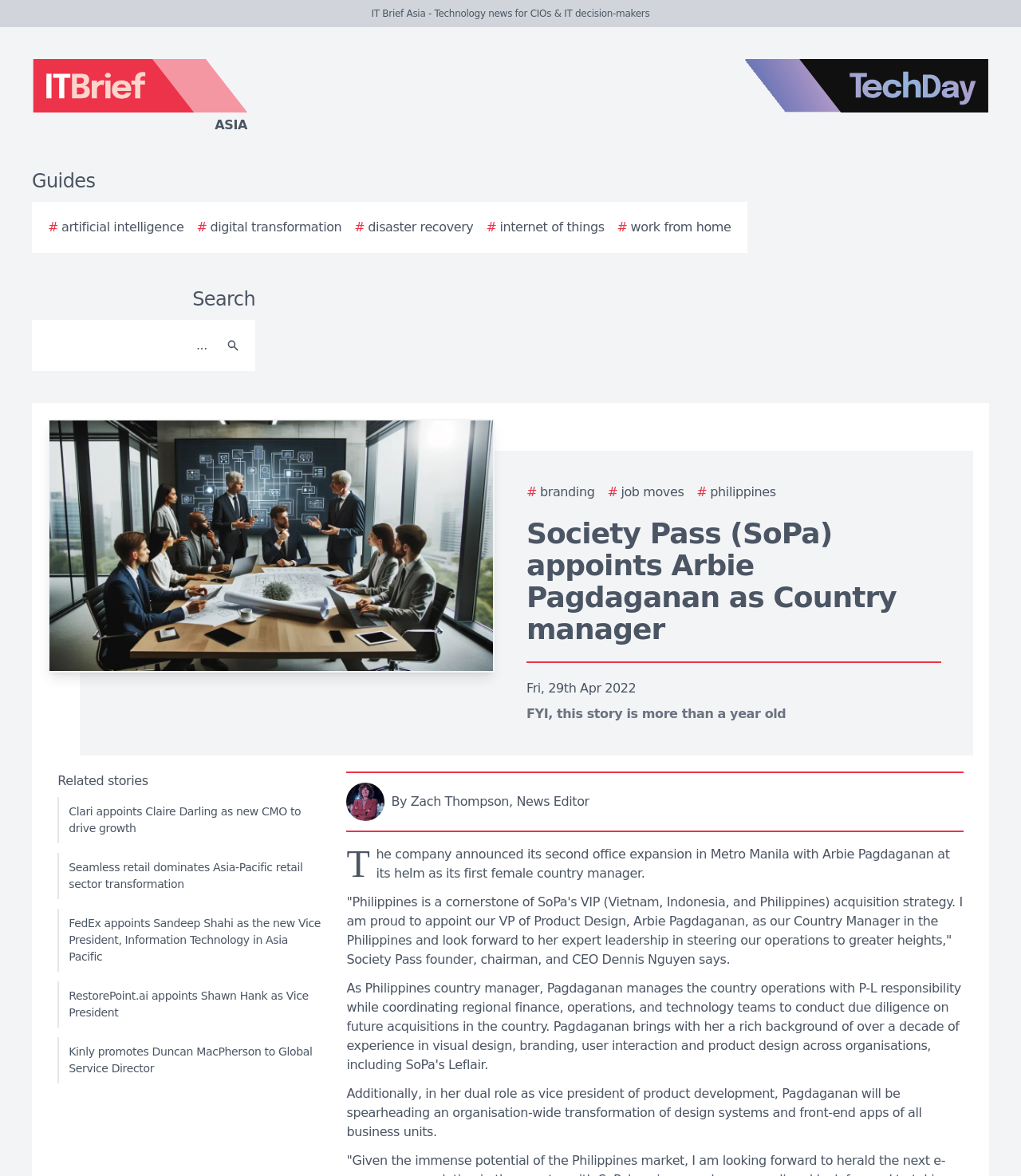Specify the bounding box coordinates of the region I need to click to perform the following instruction: "Read about artificial intelligence". The coordinates must be four float numbers in the range of 0 to 1, i.e., [left, top, right, bottom].

[0.047, 0.185, 0.18, 0.201]